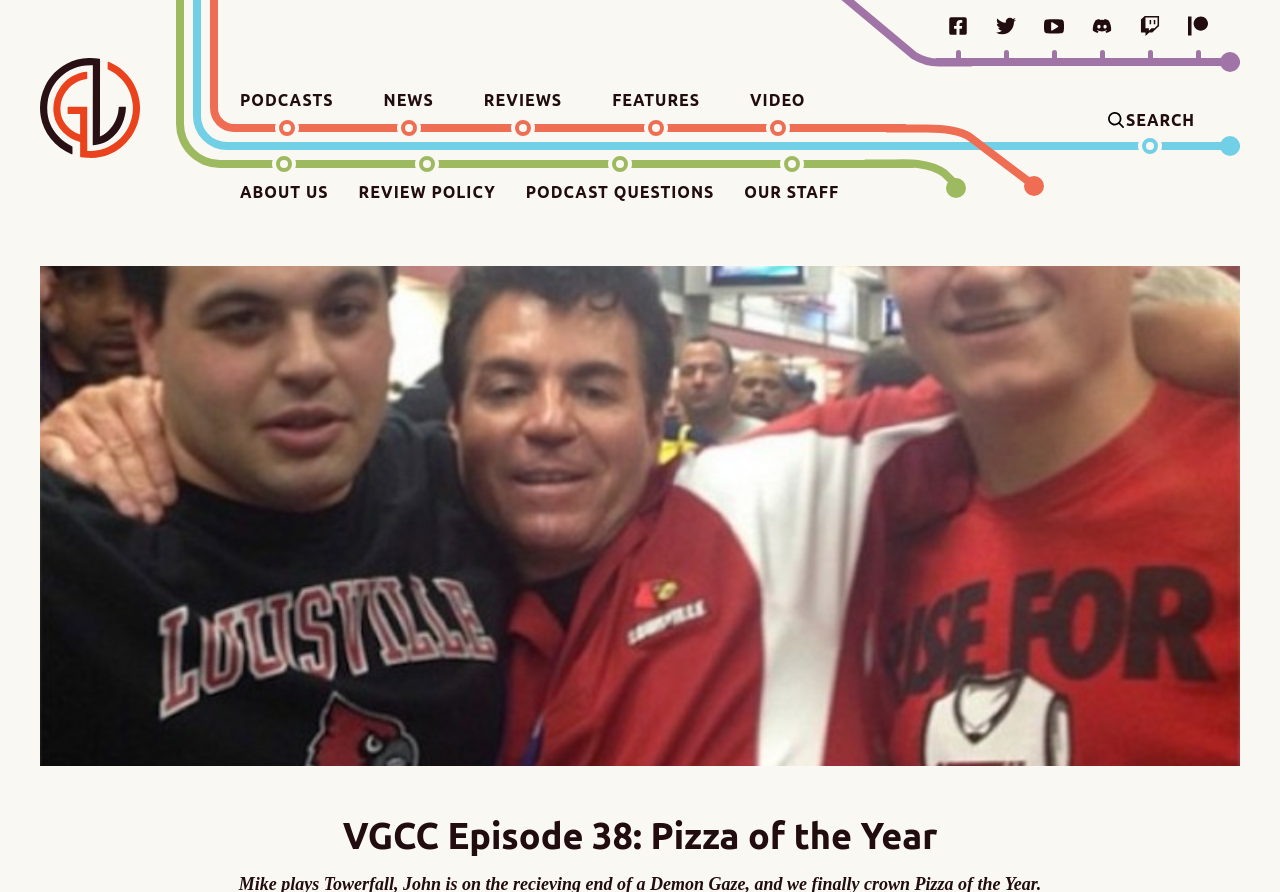What is the purpose of the button on the top right corner?
Please provide a single word or phrase in response based on the screenshot.

Search